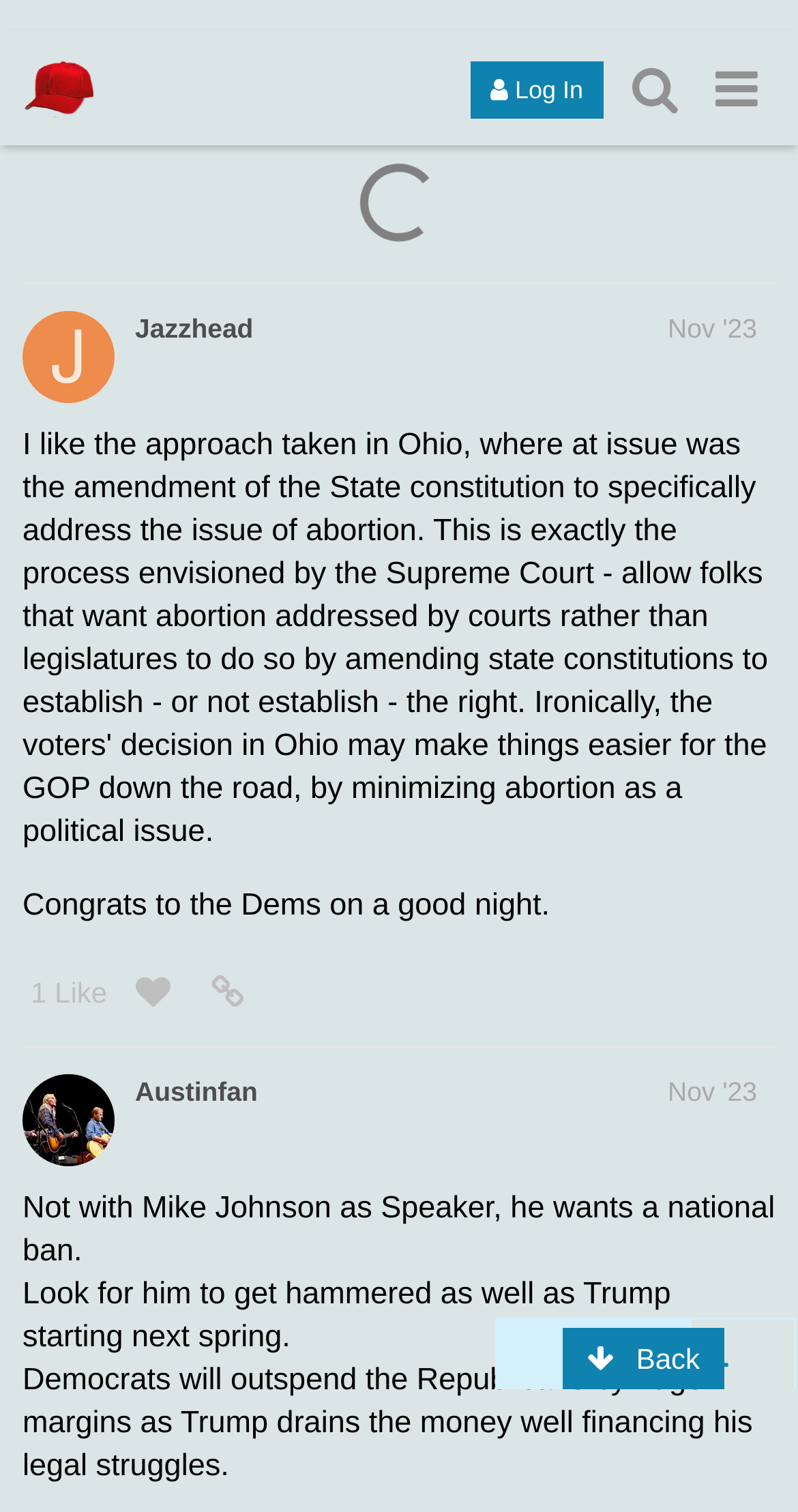What is the purpose of the 'Back' button?
Based on the visual information, provide a detailed and comprehensive answer.

The 'Back' button is located at the top of the webpage, and its purpose can be inferred from the text next to it, which says 'go to another topic list or category'.